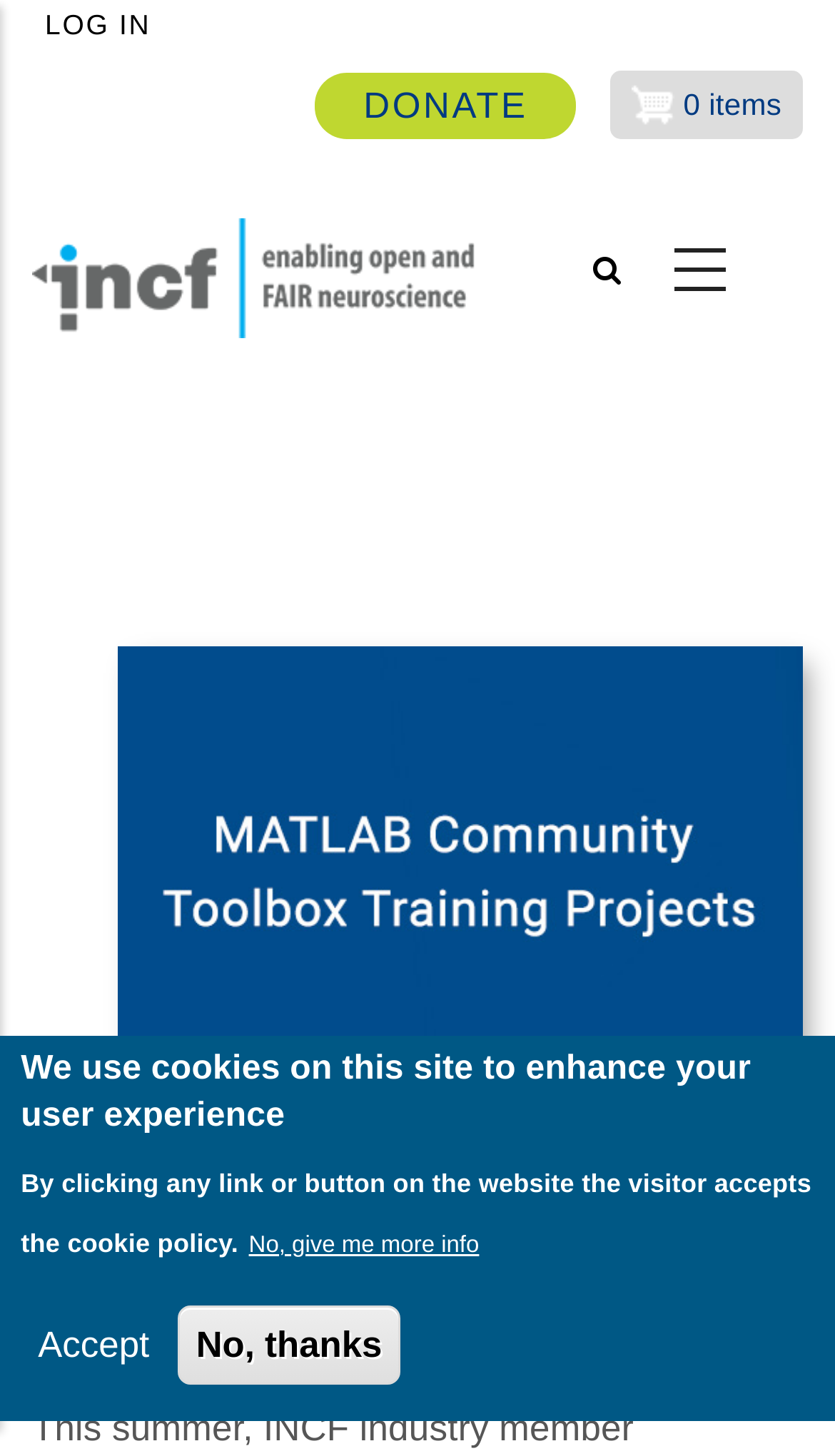Find the bounding box of the UI element described as: "Donate". The bounding box coordinates should be given as four float values between 0 and 1, i.e., [left, top, right, bottom].

[0.377, 0.05, 0.69, 0.096]